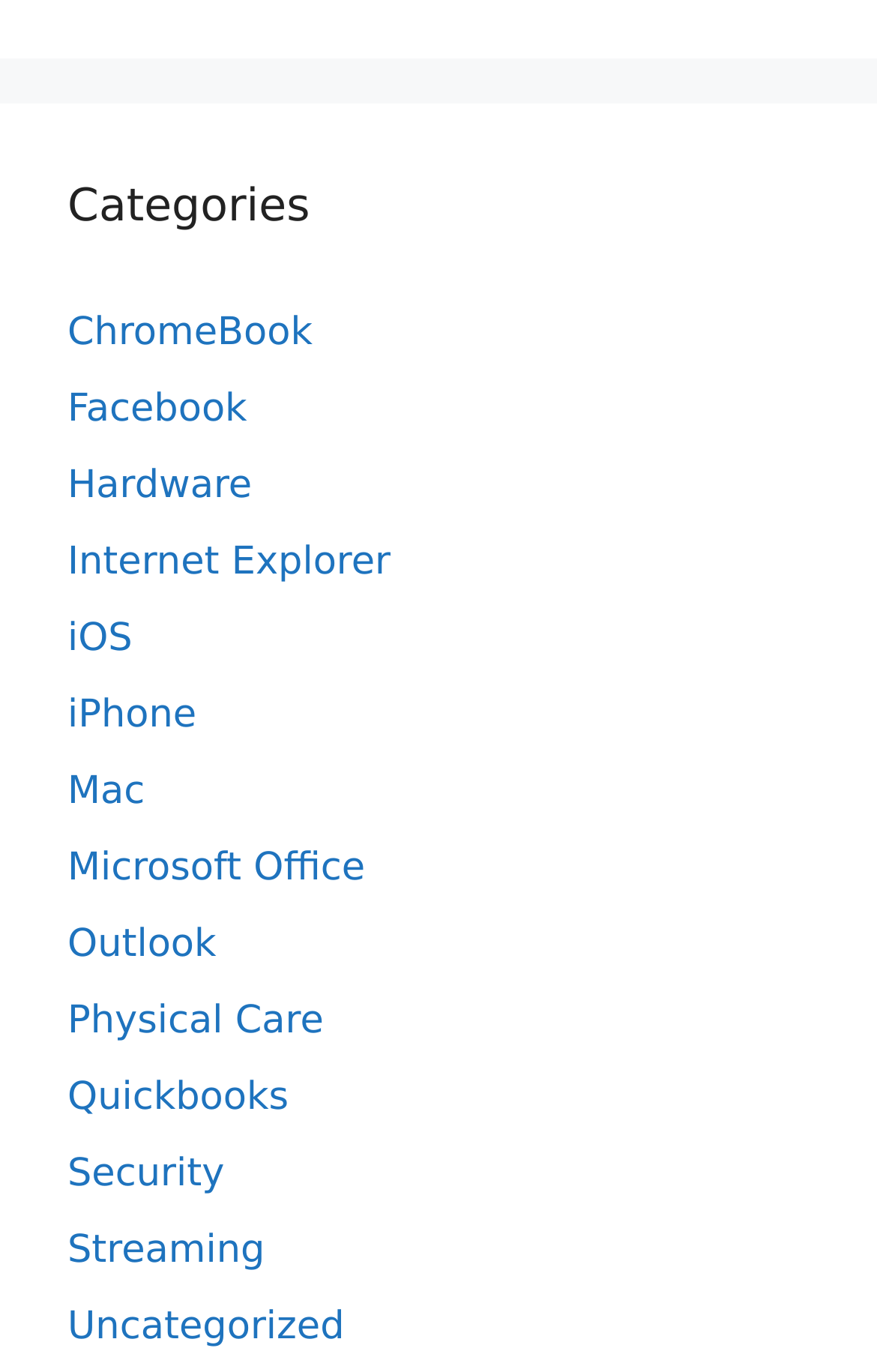How many categories are listed?
By examining the image, provide a one-word or phrase answer.

15